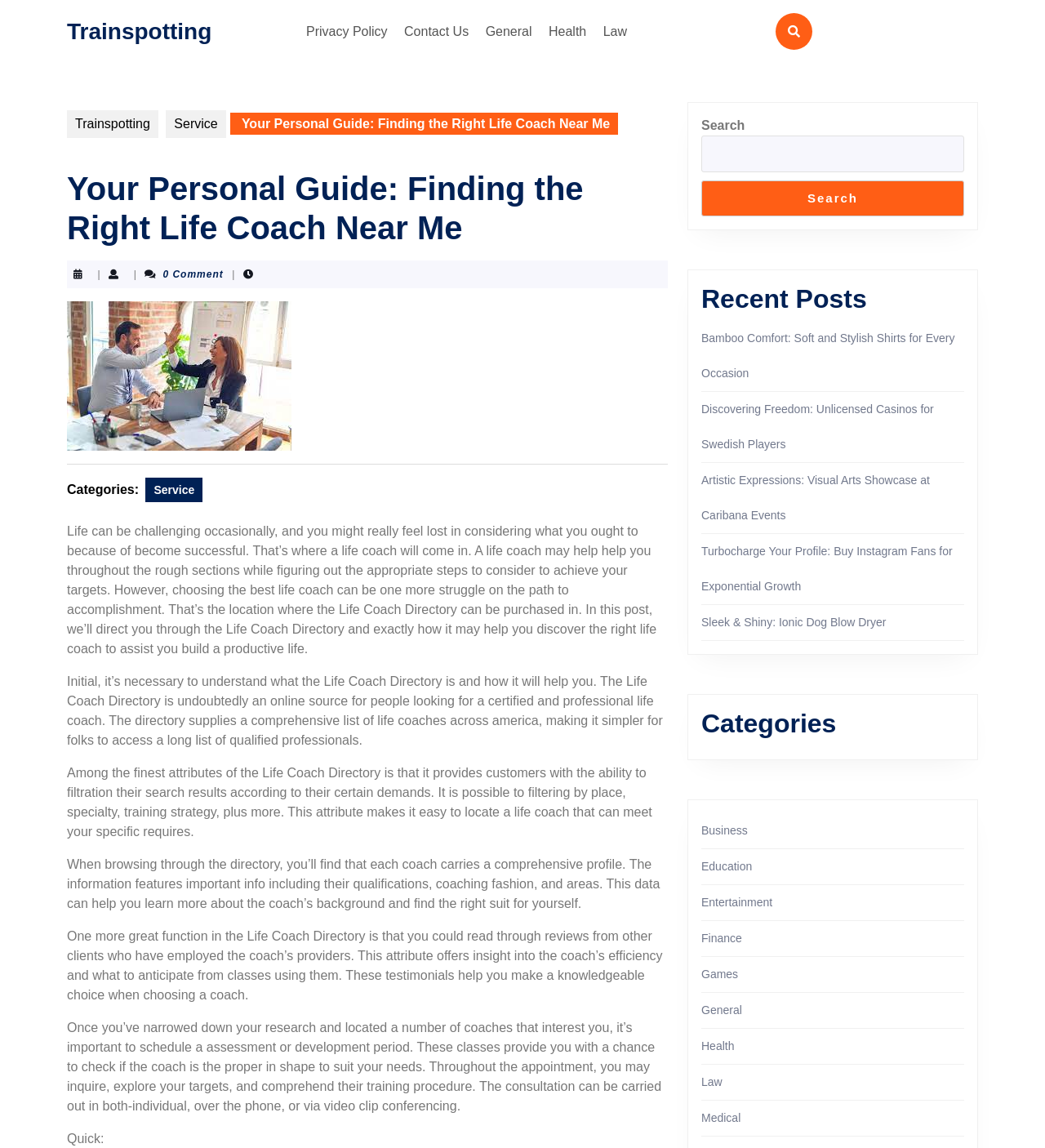Identify the bounding box coordinates of the section that should be clicked to achieve the task described: "Search for a life coach".

[0.671, 0.118, 0.923, 0.15]